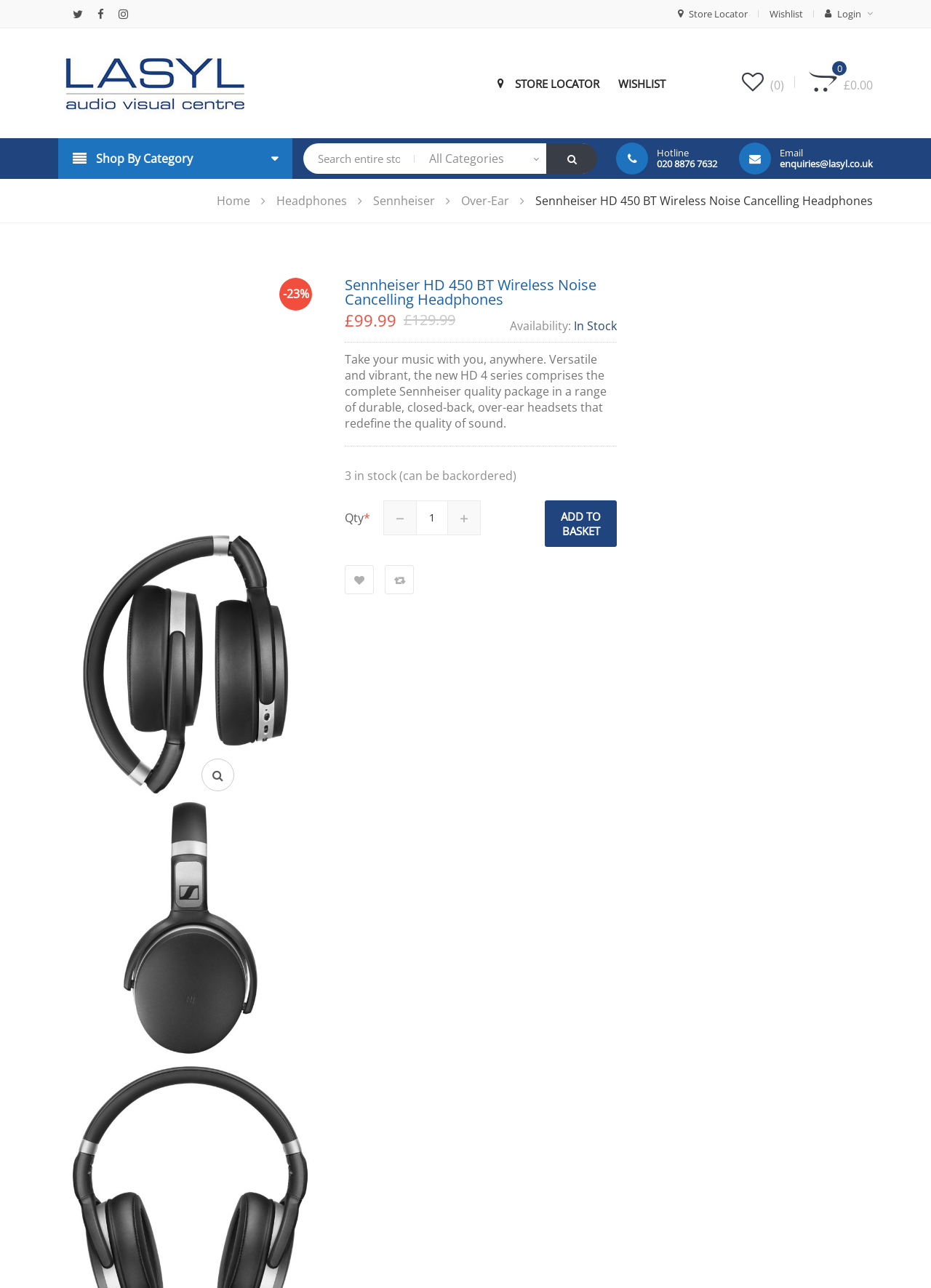Please predict the bounding box coordinates (top-left x, top-left y, bottom-right x, bottom-right y) for the UI element in the screenshot that fits the description: Search

[0.587, 0.111, 0.641, 0.135]